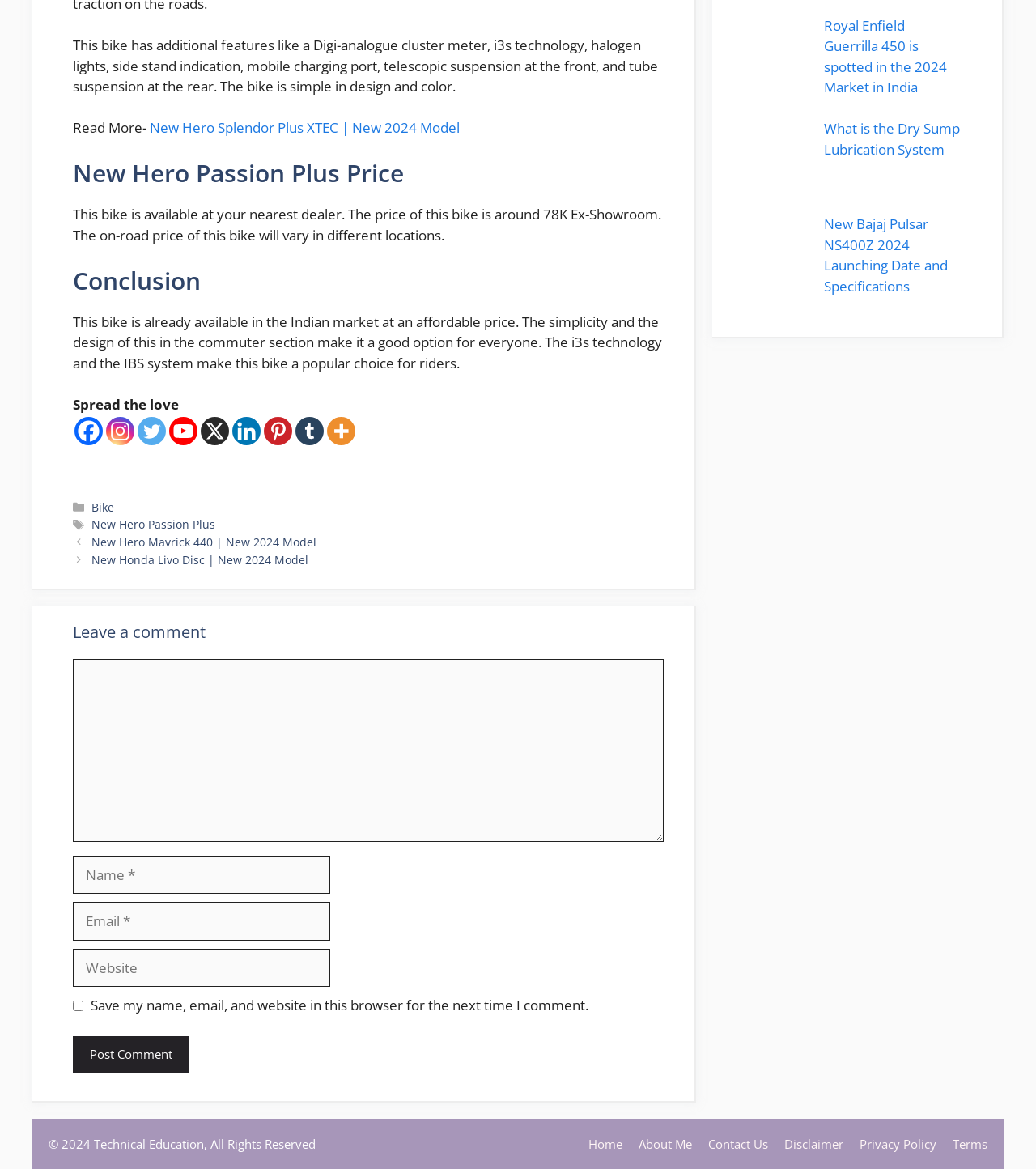What is the purpose of the checkbox at the bottom of the page?
Using the visual information from the image, give a one-word or short-phrase answer.

to save name, email, and website